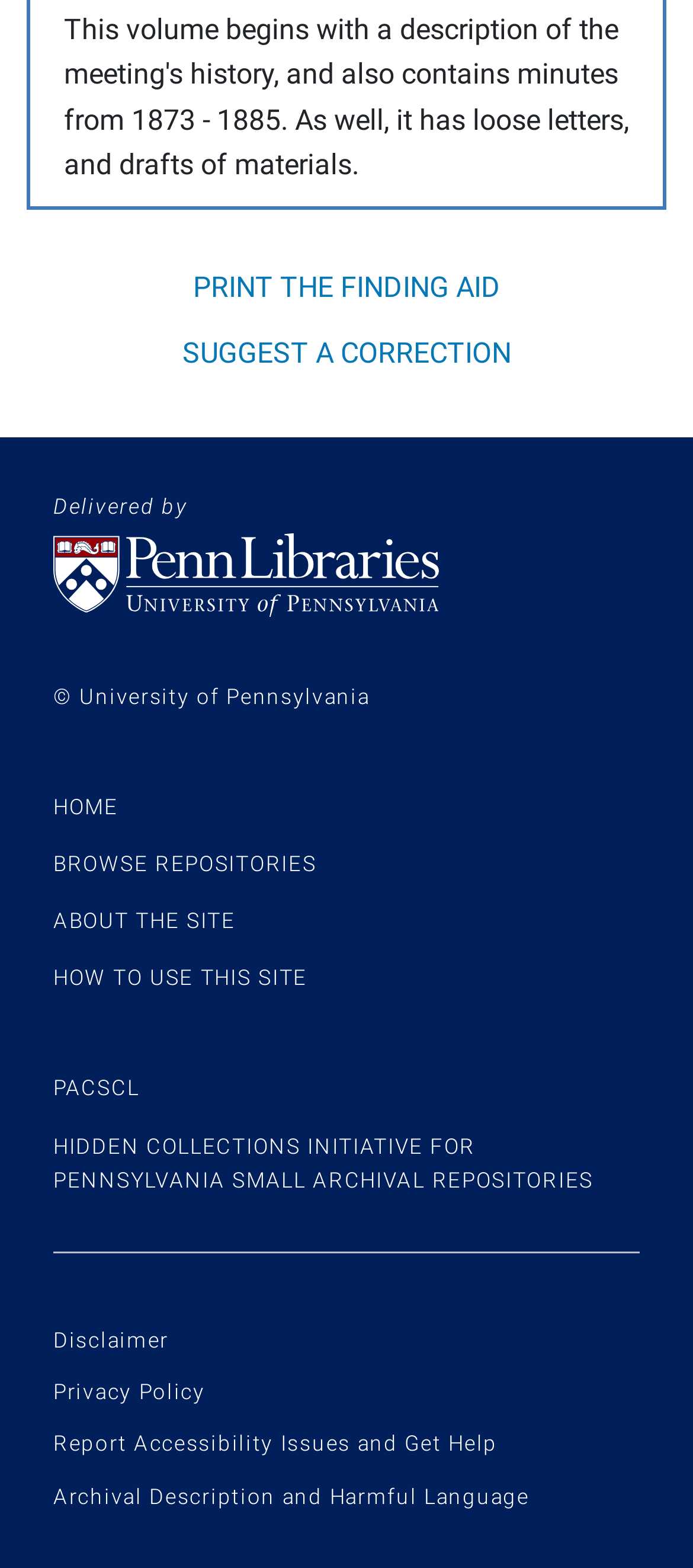Based on the element description: "Print the finding aid", identify the bounding box coordinates for this UI element. The coordinates must be four float numbers between 0 and 1, listed as [left, top, right, bottom].

[0.263, 0.168, 0.737, 0.199]